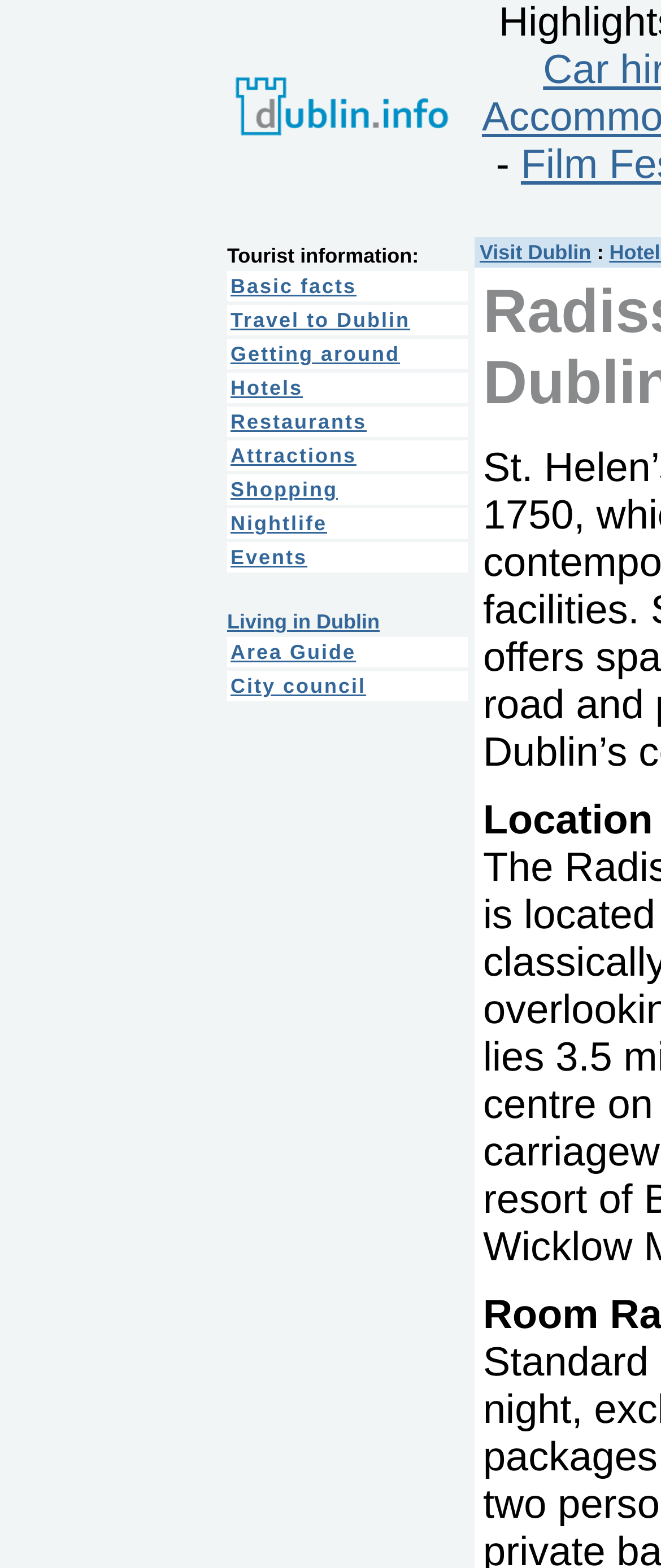Can you show the bounding box coordinates of the region to click on to complete the task described in the instruction: "Explore Hotels"?

[0.349, 0.24, 0.458, 0.255]